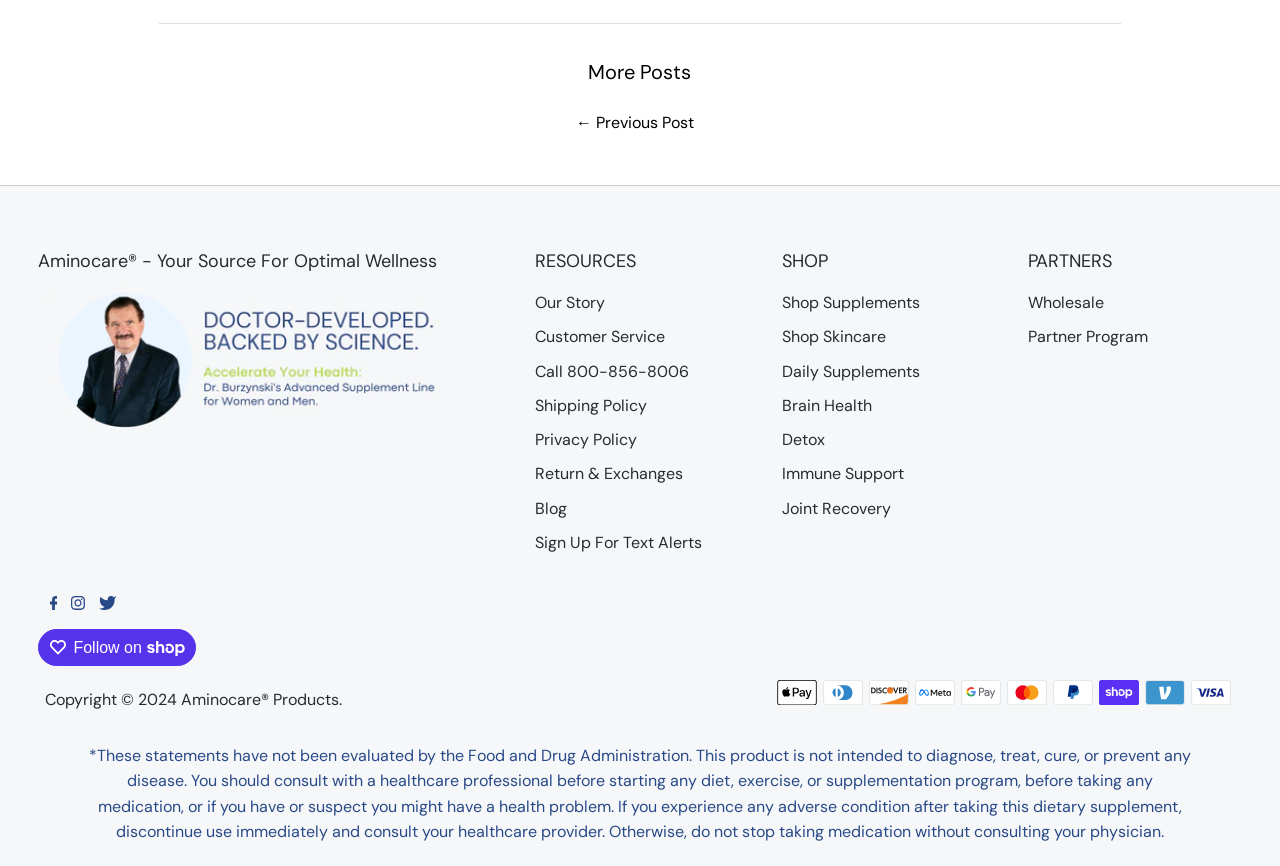Pinpoint the bounding box coordinates of the element to be clicked to execute the instruction: "Click on the 'Our Story' link".

[0.418, 0.337, 0.473, 0.362]